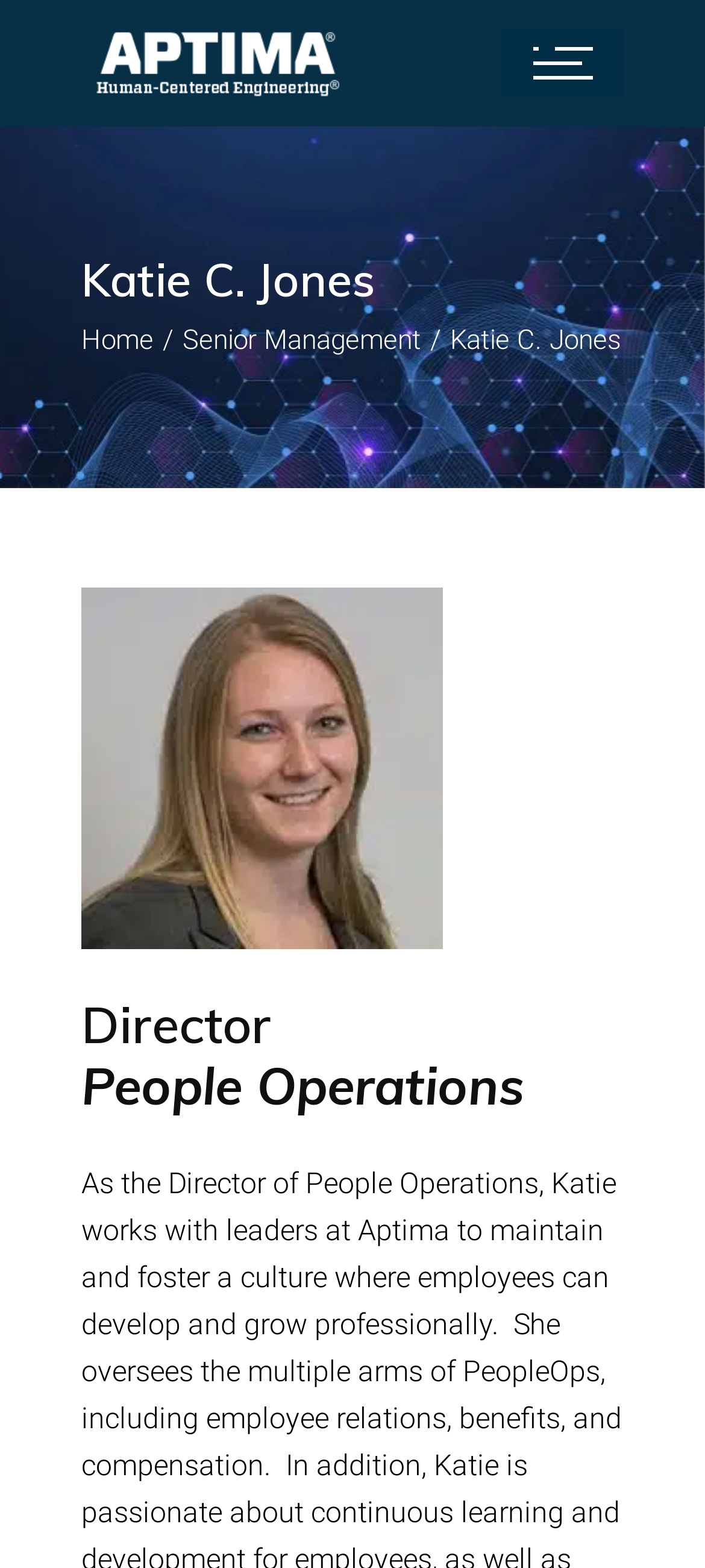Extract the bounding box coordinates of the UI element described by: "Home". The coordinates should include four float numbers ranging from 0 to 1, e.g., [left, top, right, bottom].

[0.115, 0.206, 0.218, 0.227]